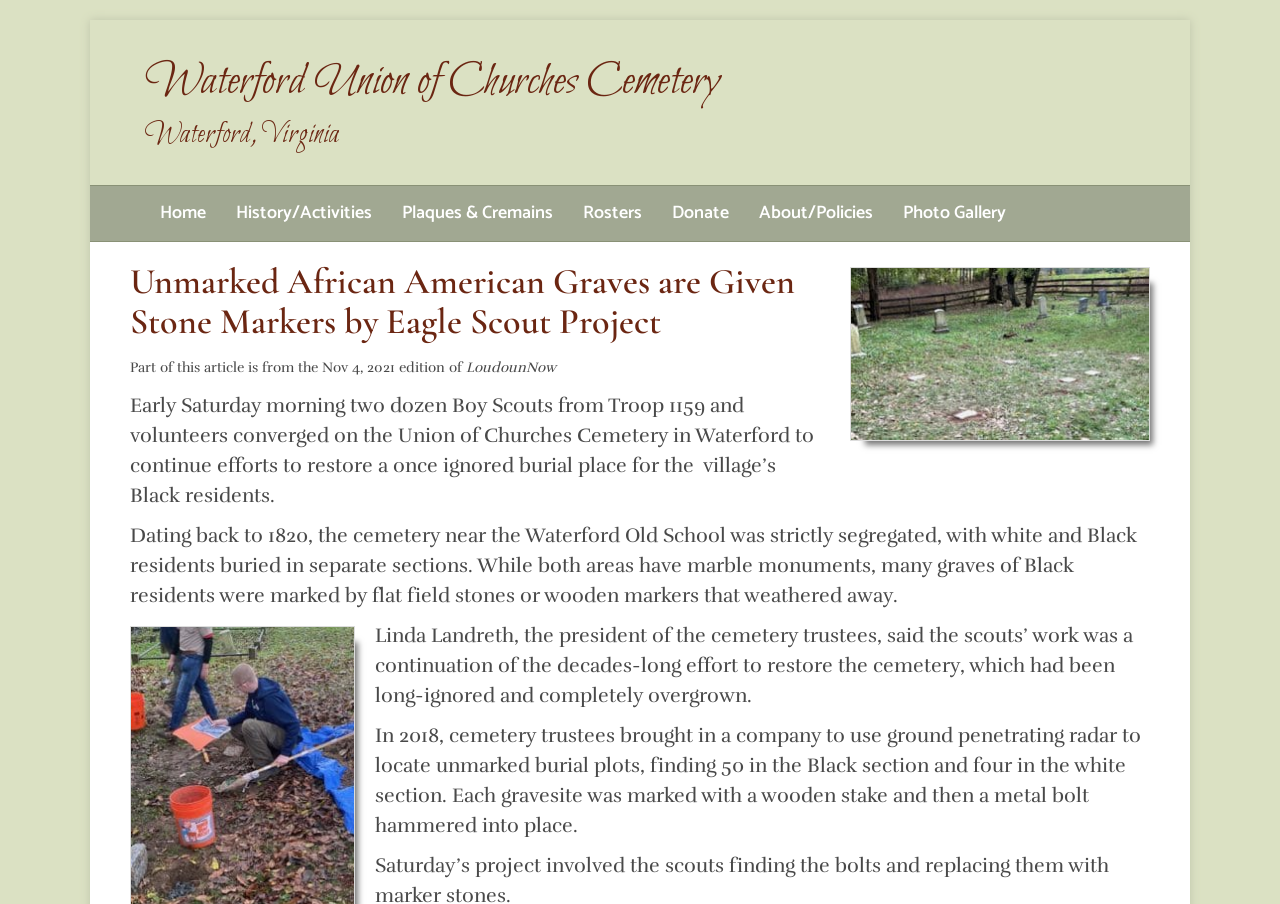Please determine the bounding box coordinates for the element that should be clicked to follow these instructions: "Visit the 'History/Activities' page".

[0.173, 0.206, 0.302, 0.267]